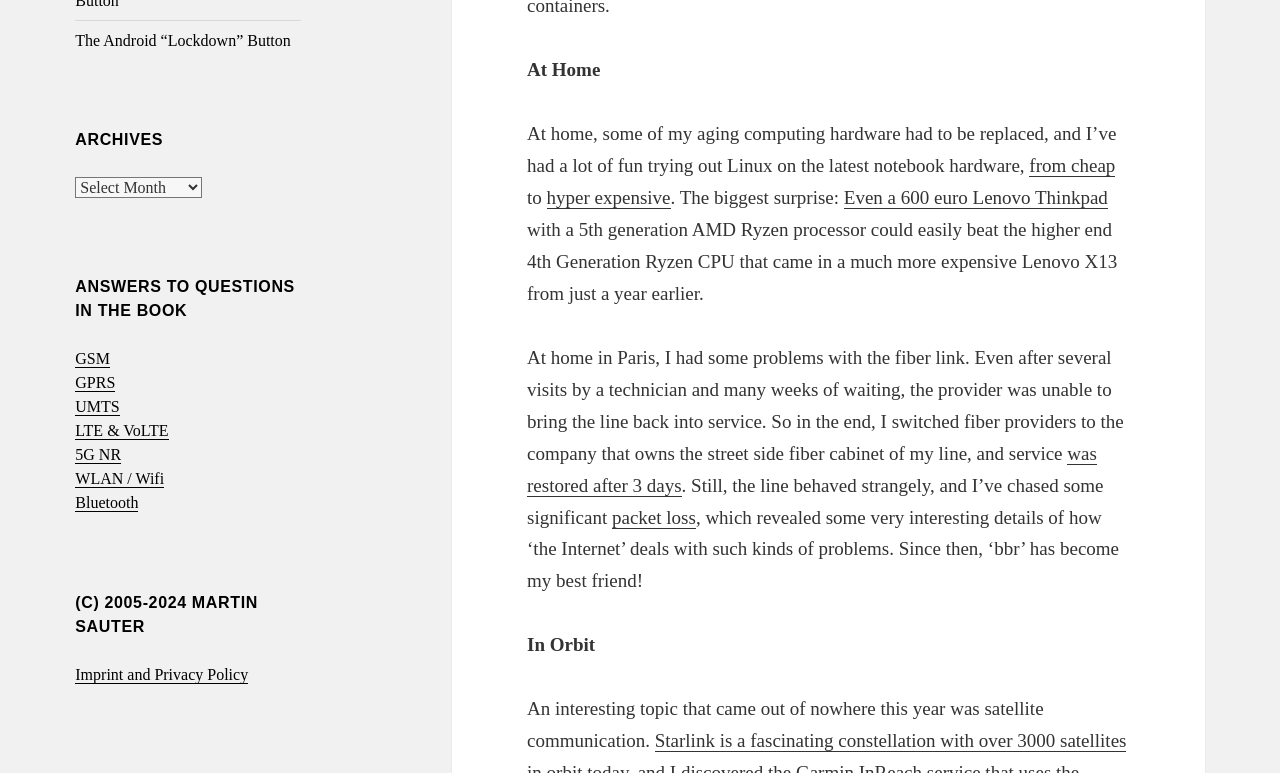What is the topic of the section 'In Orbit'?
Please craft a detailed and exhaustive response to the question.

The section 'In Orbit' is introduced by a static text element with the text 'An interesting topic that came out of nowhere this year was satellite communication.', which suggests that this section is about satellite communication.